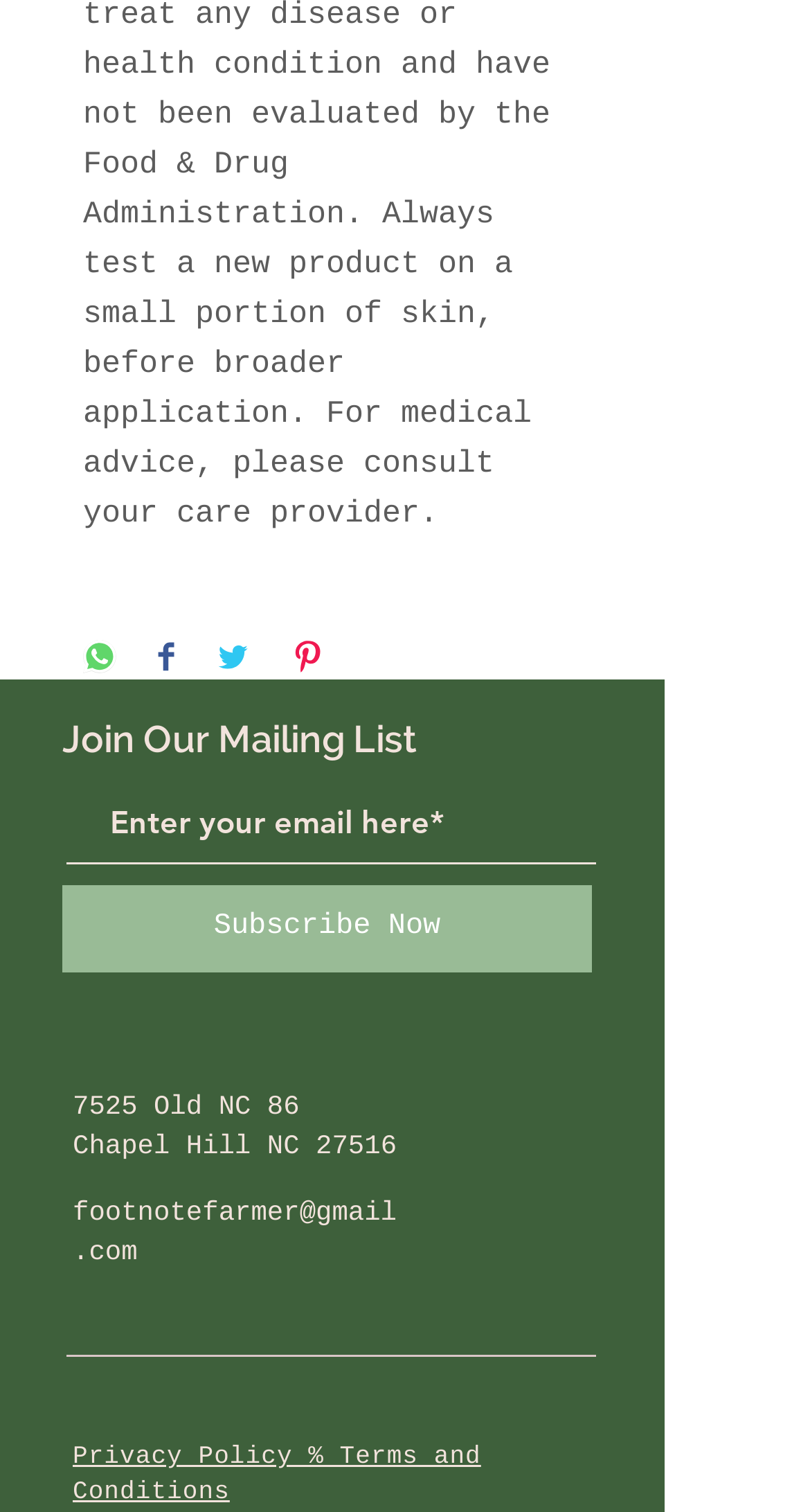Please identify the coordinates of the bounding box for the clickable region that will accomplish this instruction: "Subscribe Now".

[0.077, 0.585, 0.731, 0.643]